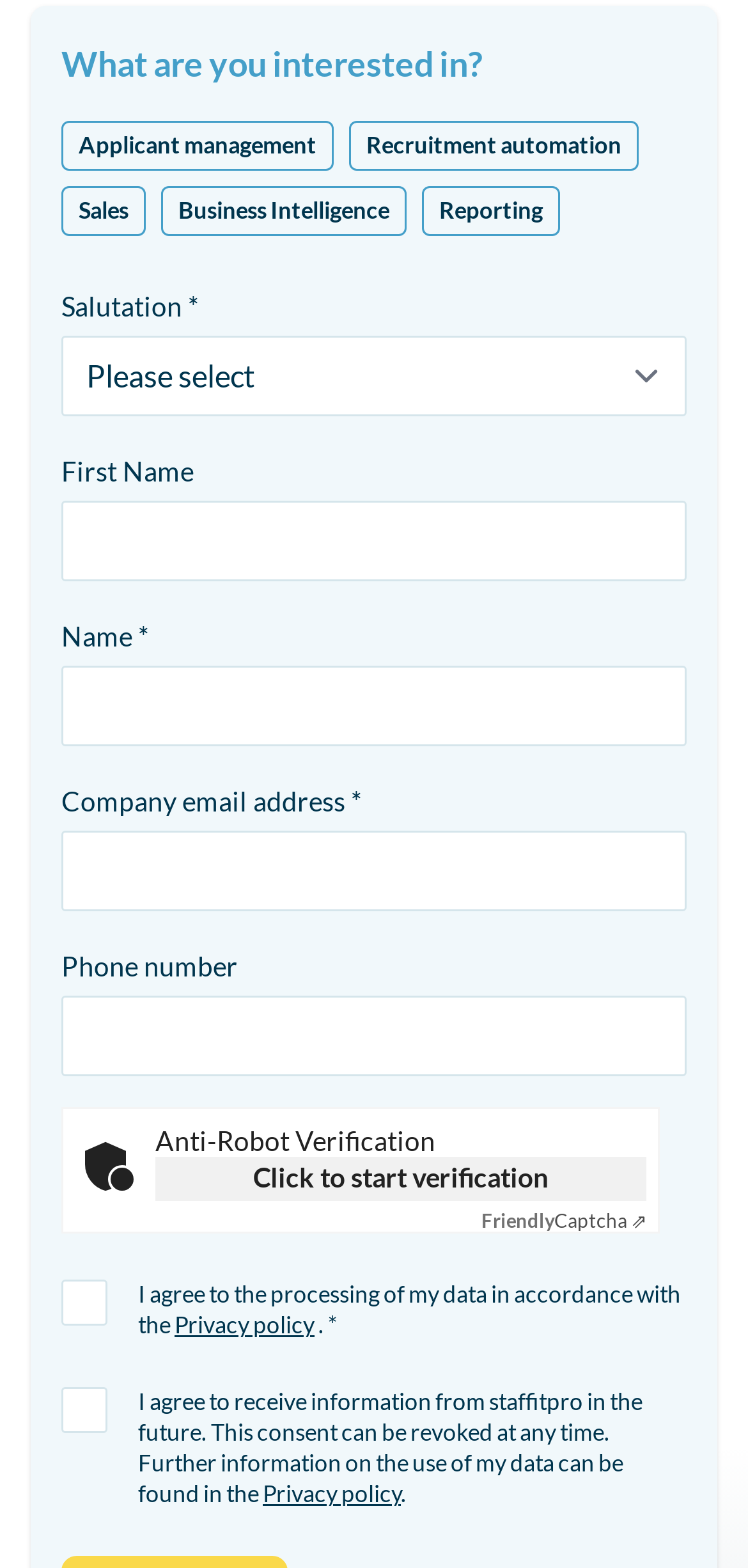What is the link related to the privacy policy?
Please provide an in-depth and detailed response to the question.

The link 'Privacy policy' is related to the privacy policy of the website, which provides information on how user data is processed and used.